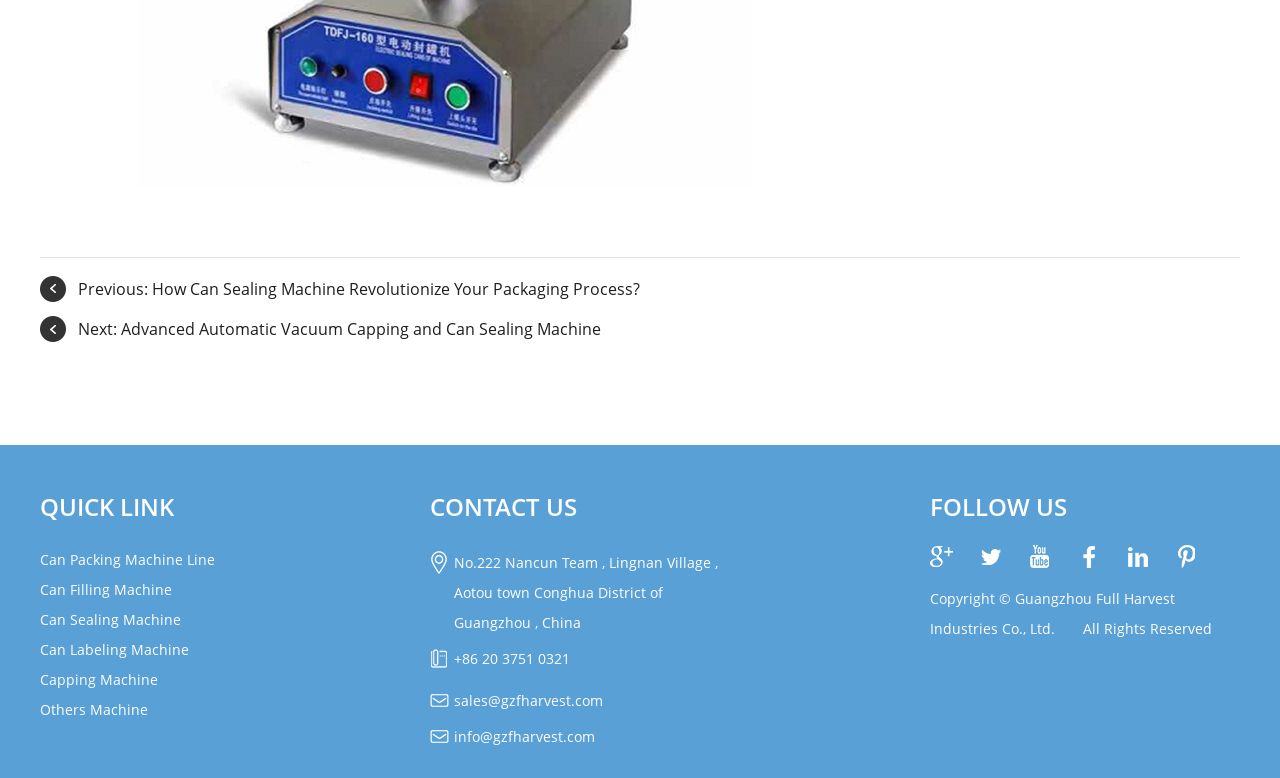Specify the bounding box coordinates of the area to click in order to follow the given instruction: "Contact us through 'sales@gzfharvest.com'."

[0.355, 0.888, 0.471, 0.912]